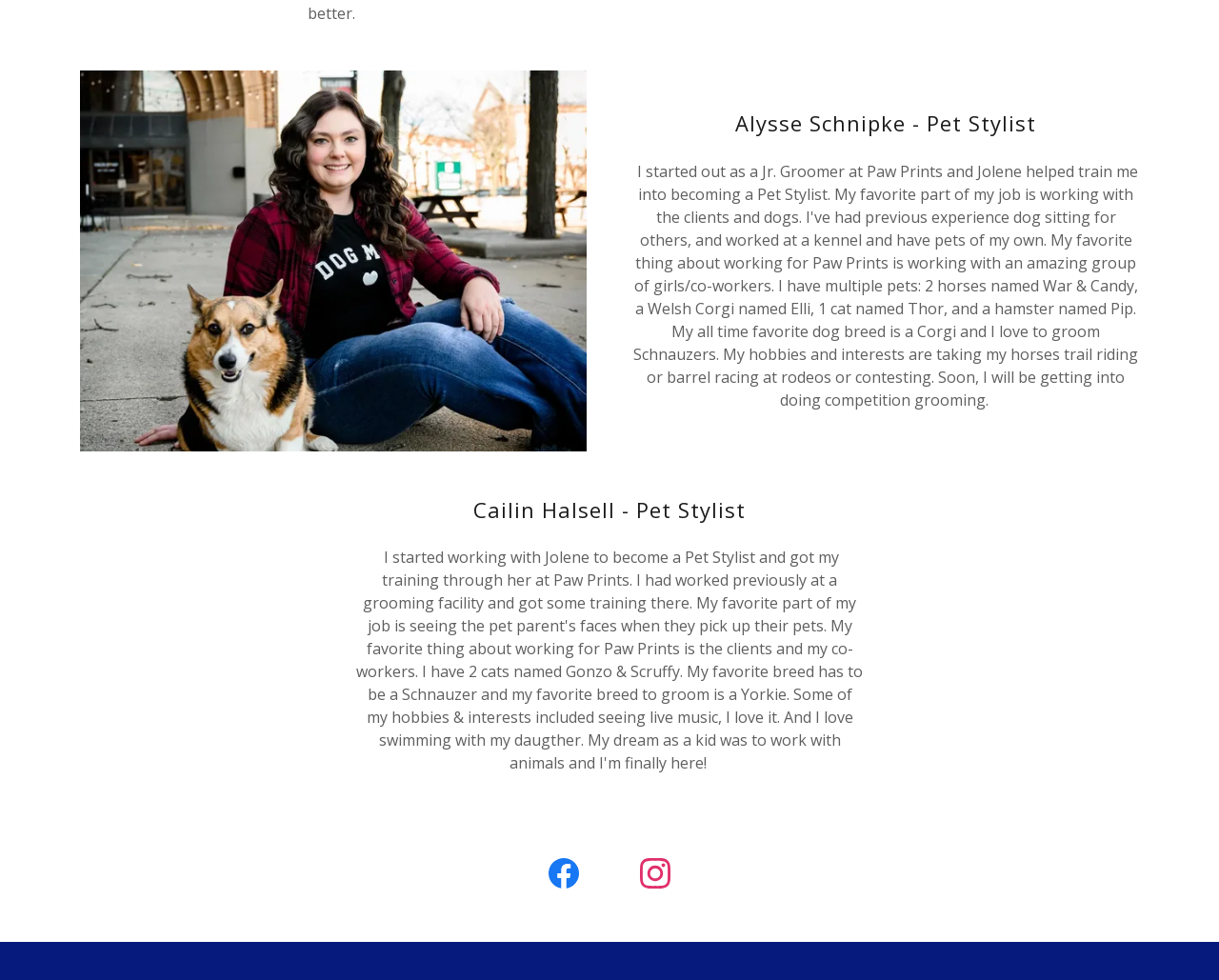How many pet stylists are mentioned?
Look at the image and provide a short answer using one word or a phrase.

2